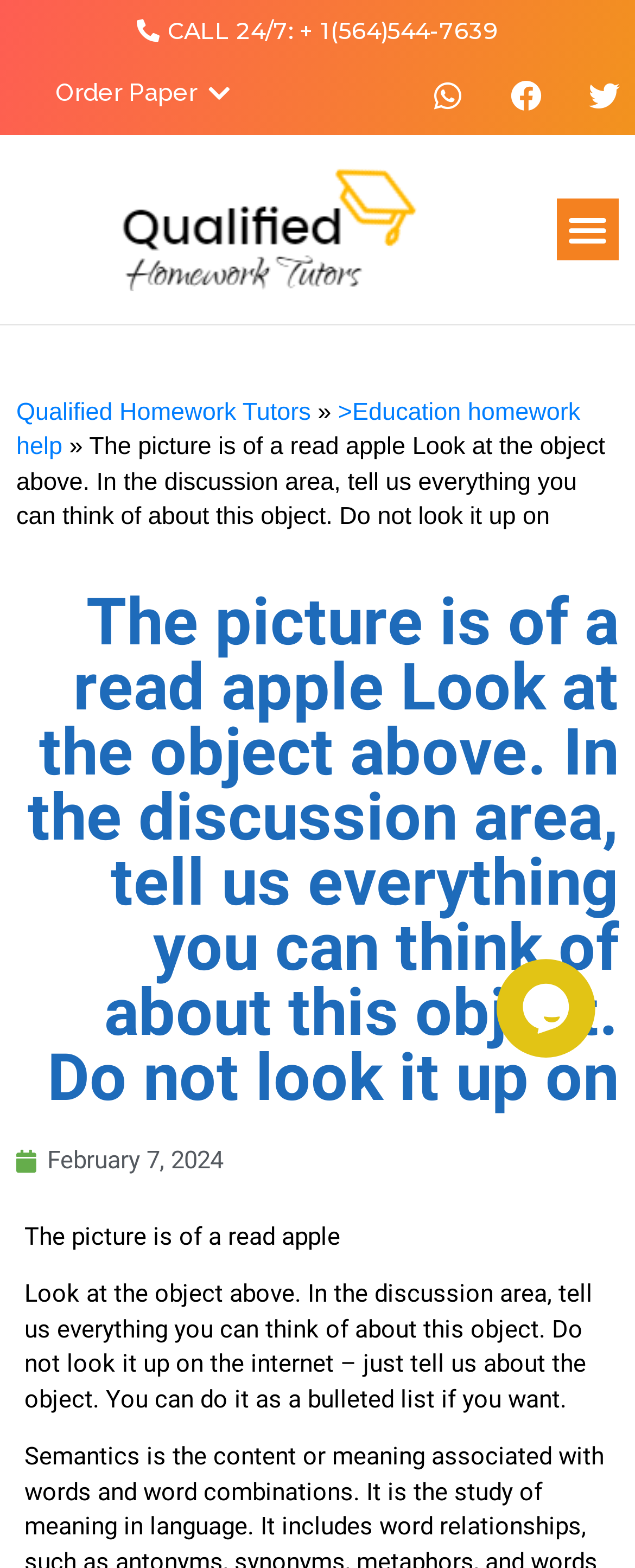Extract the primary heading text from the webpage.

The picture is of a read apple Look at the object above. In the discussion area, tell us everything you can think of about this object. Do not look it up on